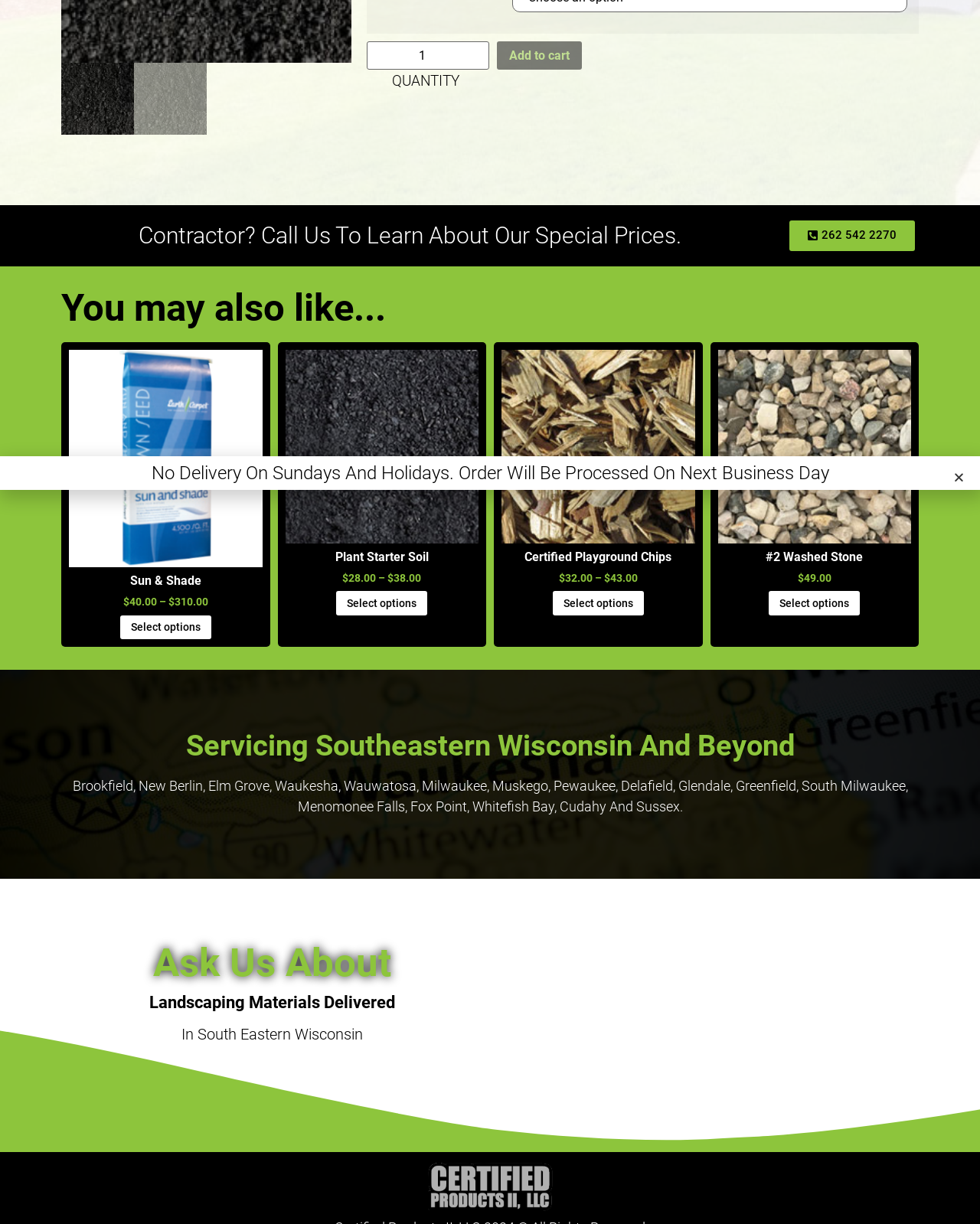From the element description: "Add to cart", extract the bounding box coordinates of the UI element. The coordinates should be expressed as four float numbers between 0 and 1, in the order [left, top, right, bottom].

[0.507, 0.034, 0.594, 0.057]